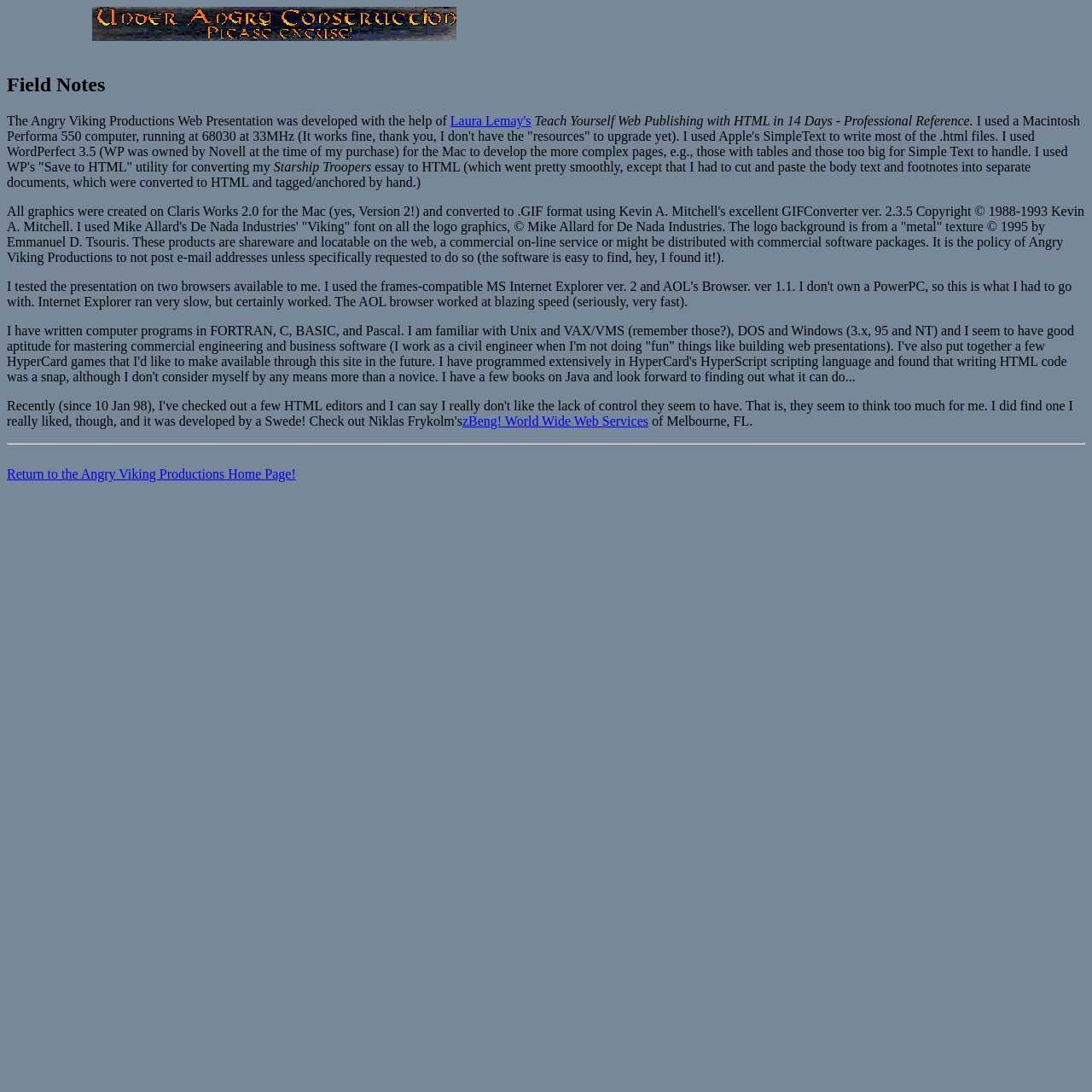Determine the bounding box for the UI element as described: "zBeng! World Wide Web Services". The coordinates should be represented as four float numbers between 0 and 1, formatted as [left, top, right, bottom].

[0.423, 0.379, 0.594, 0.392]